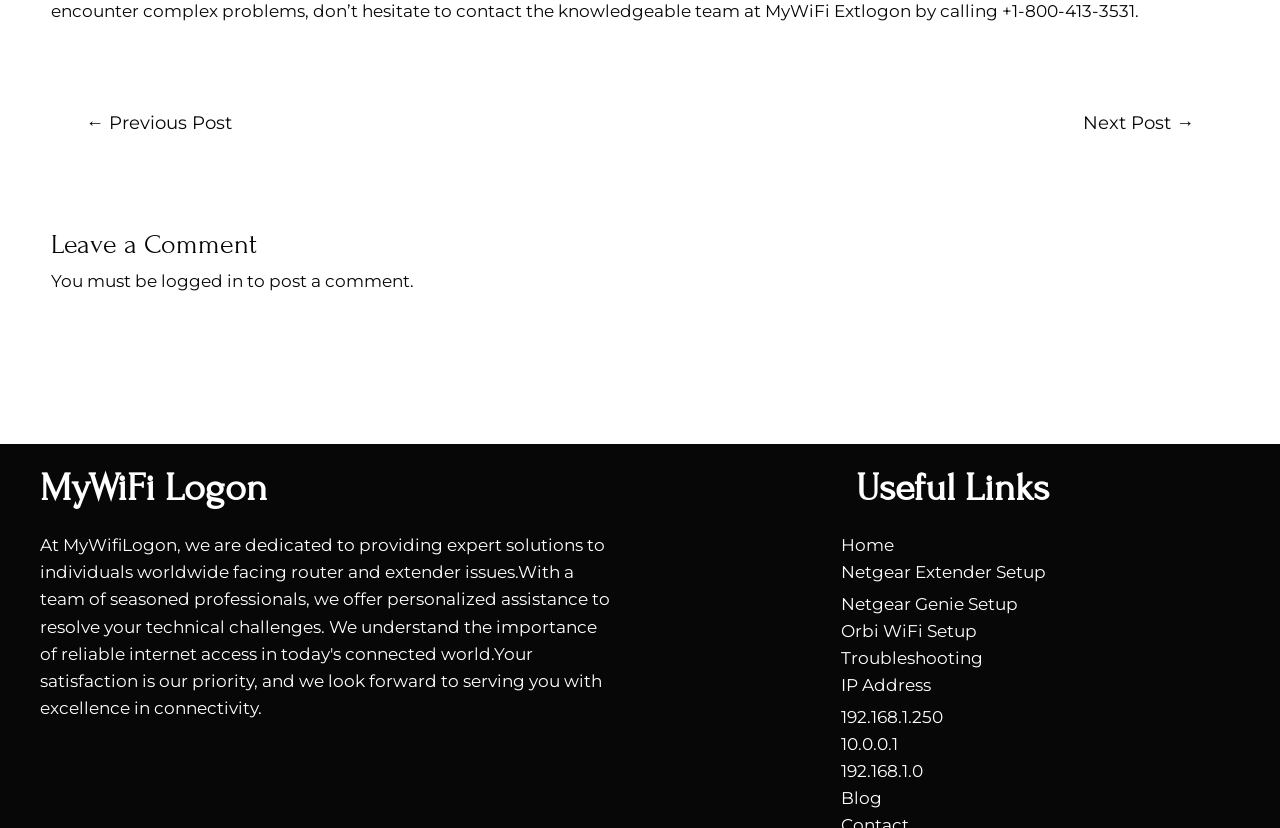Find the bounding box coordinates for the area you need to click to carry out the instruction: "Access 192.168.1.250". The coordinates should be four float numbers between 0 and 1, indicated as [left, top, right, bottom].

[0.657, 0.853, 0.737, 0.878]